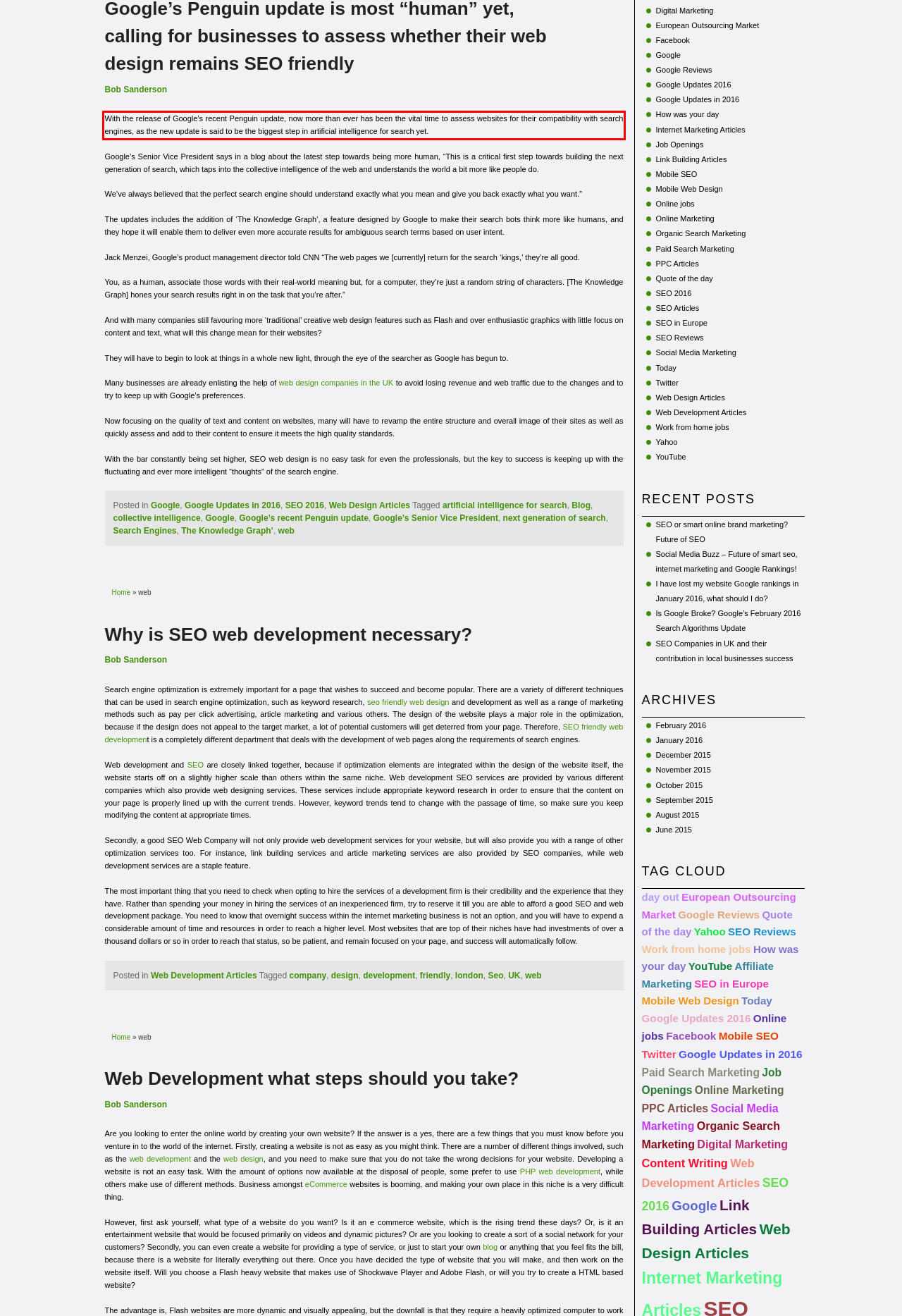From the provided screenshot, extract the text content that is enclosed within the red bounding box.

With the release of Google’s recent Penguin update, now more than ever has been the vital time to assess websites for their compatibility with search engines, as the new update is said to be the biggest step in artificial intelligence for search yet.